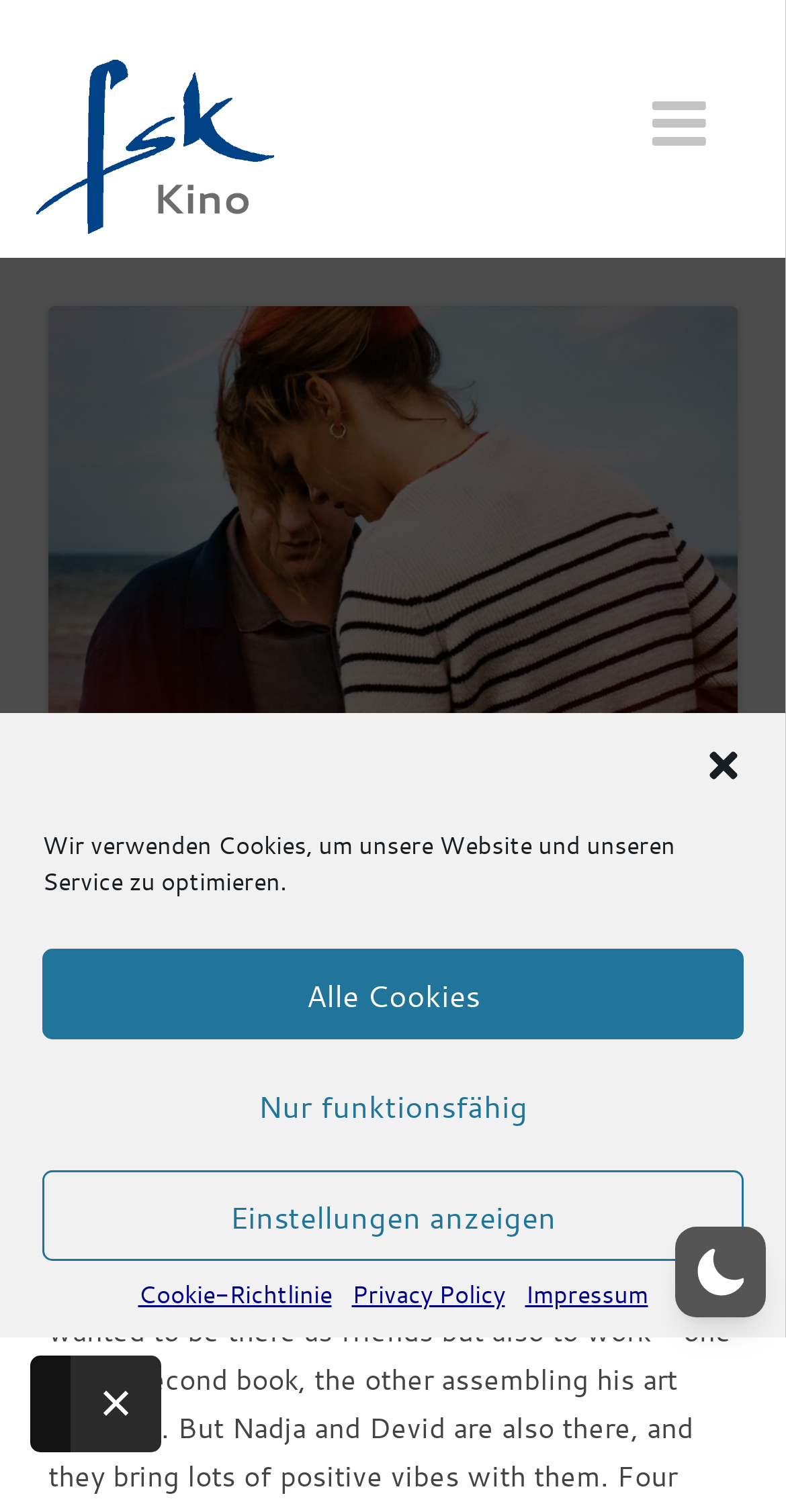Create a detailed summary of the webpage's content and design.

The webpage is about a film called "Roter Himmel" directed by Christian Petzold, in German with English subtitles. At the top, there is a header section with the film's title and an image of the film's logo. Below the header, there is a brief description of the film.

On the top-right corner, there is a dialog box for managing cookie consent, which can be closed by clicking the "Close dialog" button. Inside the dialog box, there are buttons to accept all cookies, only functional cookies, or to view settings. There are also links to the cookie policy, privacy policy, and imprint.

Below the dialog box, there are links to "Credits", "Tickets & Termine", and "Trailer" related to the film. On the top-left corner, there is a link to "fsk Kino", which is likely the cinema or film organization associated with the film. There is also a small image of the "fsk Kino" logo near the link.

At the bottom-right corner, there is a small image, but its content is not specified. There is also a "Close ×" button at the bottom-right corner, which may be used to close a navigation menu or other element.